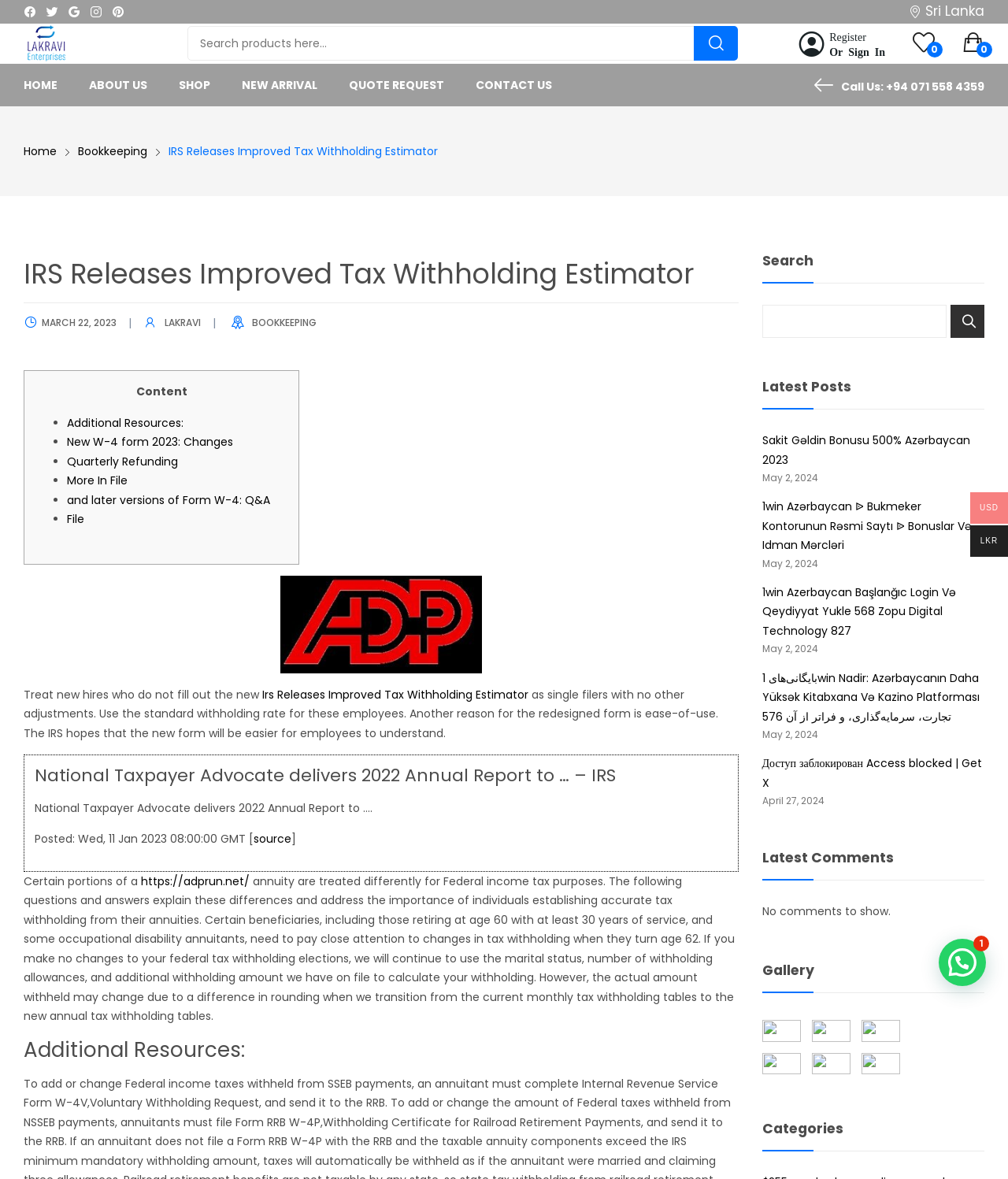Observe the image and answer the following question in detail: How many latest posts are listed on the right side?

I looked at the right side of the webpage and found a section called 'Latest Posts' with 5 links to different articles or news.